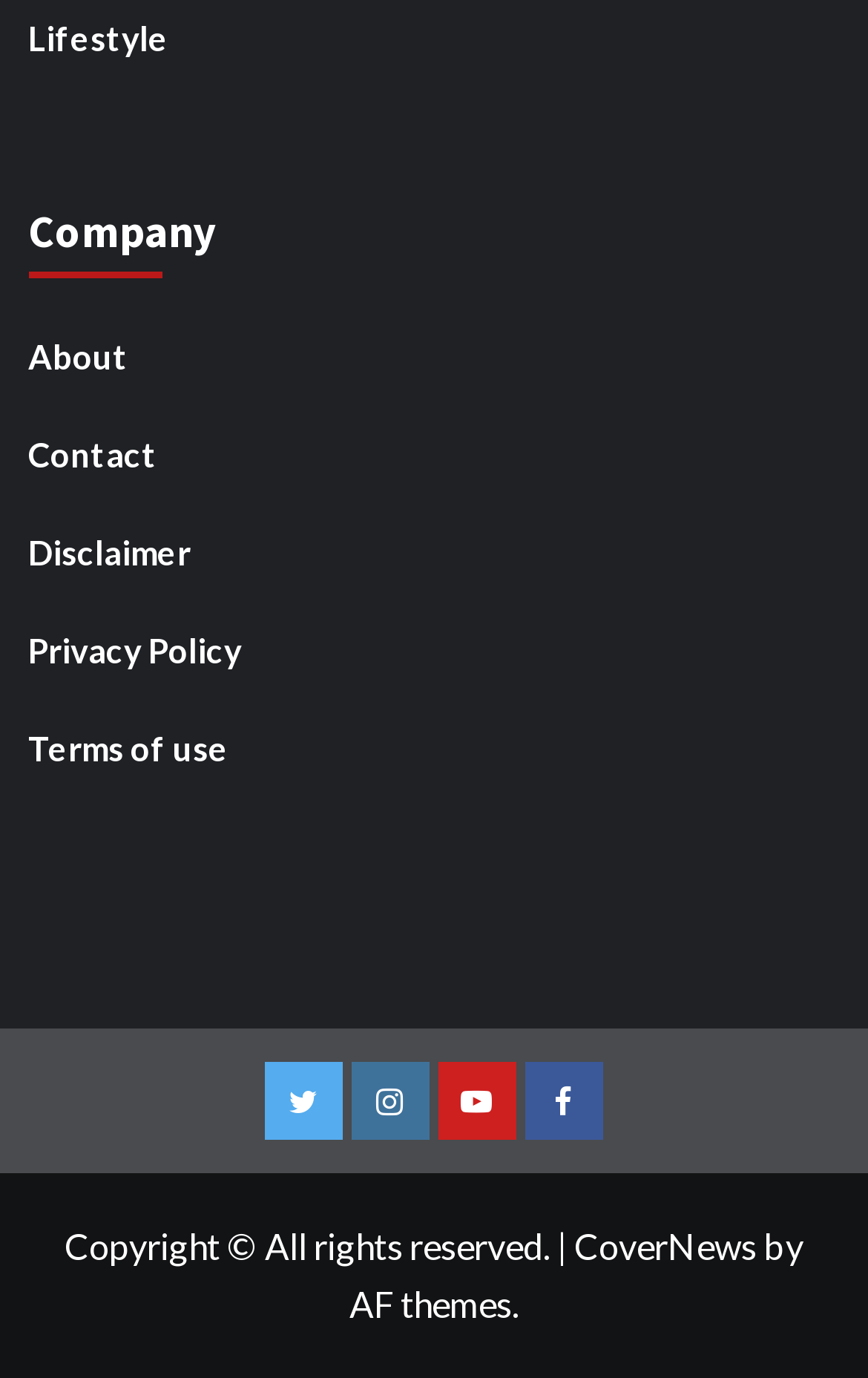Identify the bounding box coordinates for the UI element described as: "Privacy Policy". The coordinates should be provided as four floats between 0 and 1: [left, top, right, bottom].

[0.032, 0.453, 0.968, 0.516]